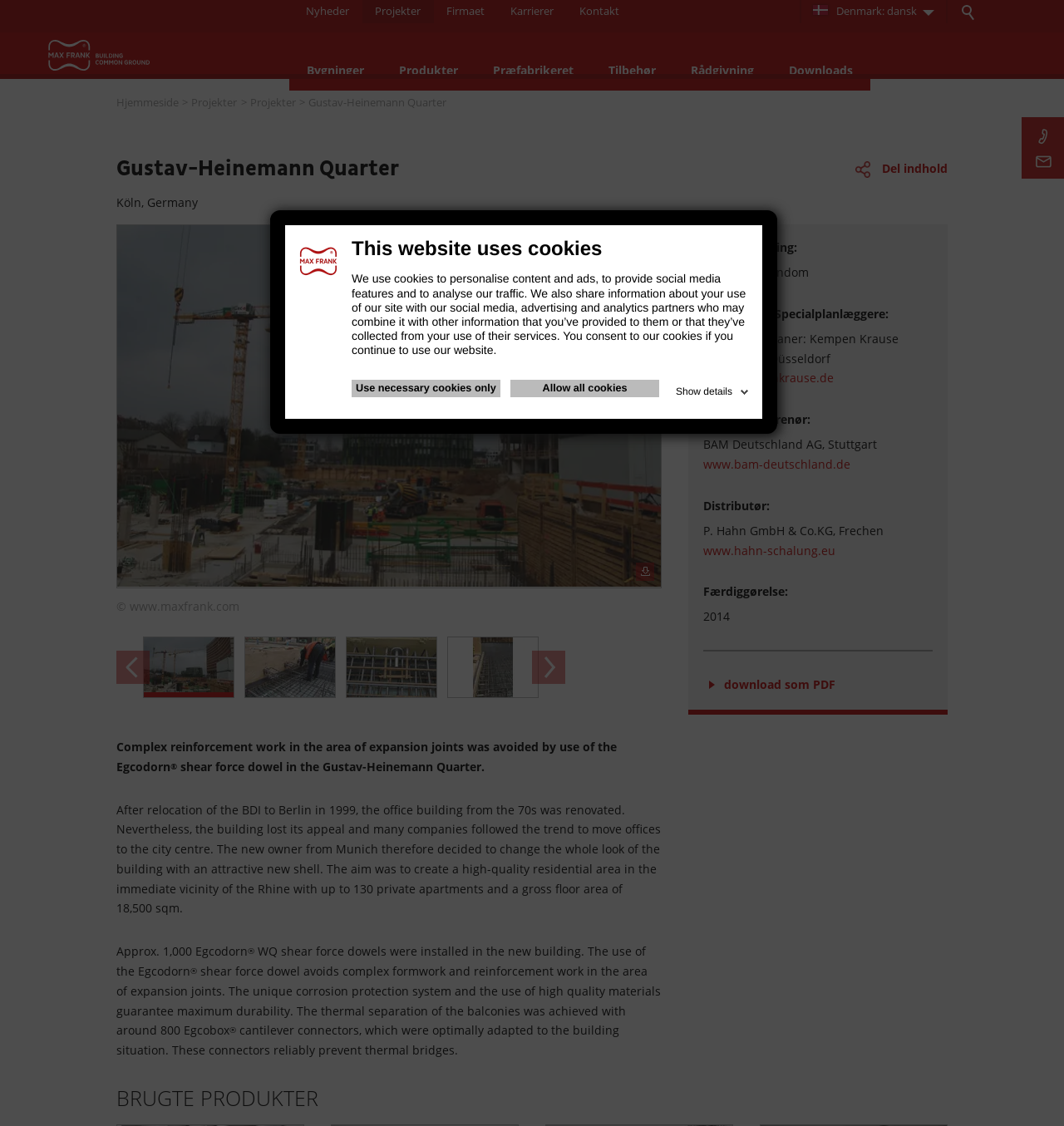How many Egcodorn shear force dowels were installed?
Answer with a single word or phrase, using the screenshot for reference.

Approx. 1,000